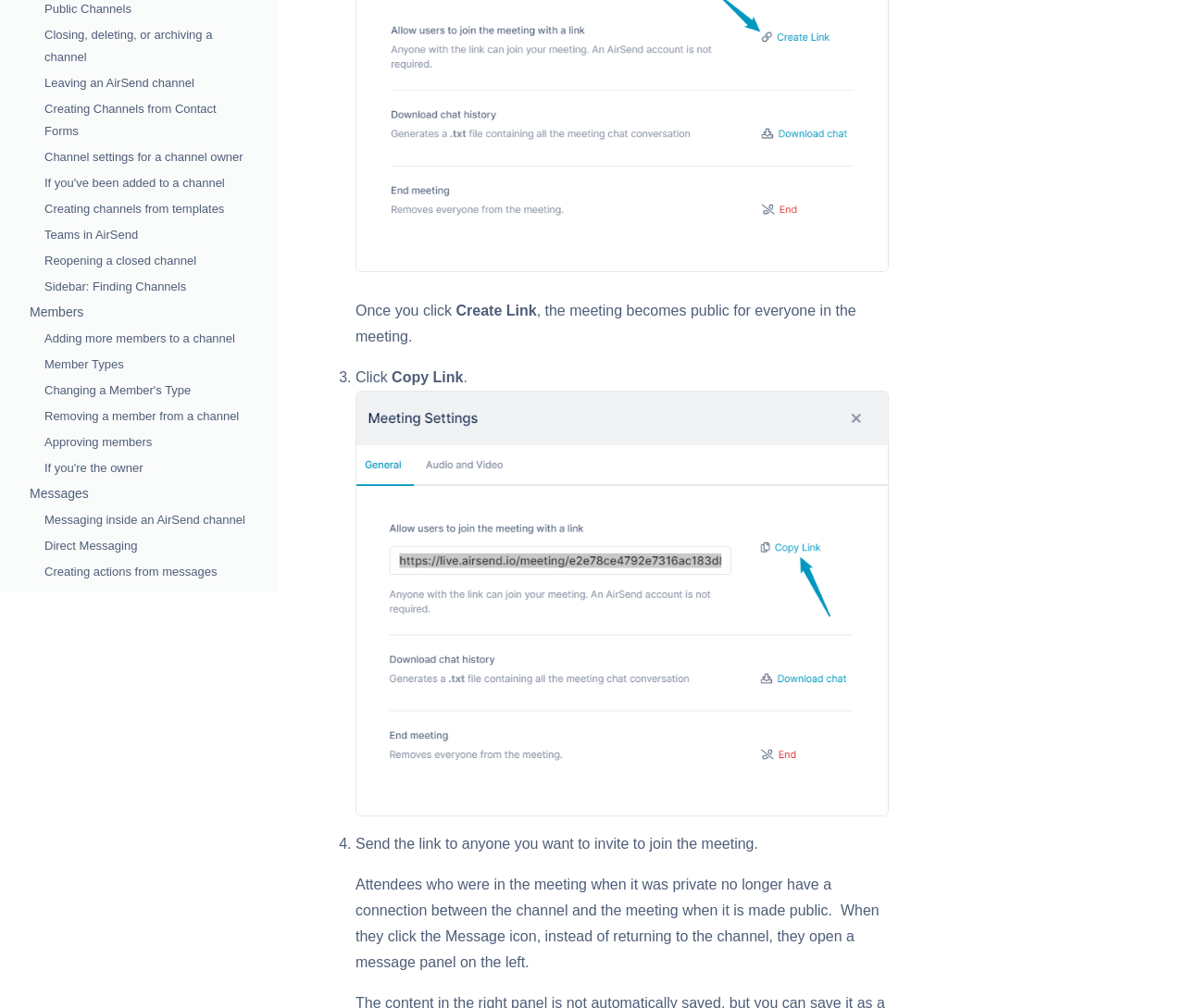Determine the bounding box coordinates in the format (top-left x, top-left y, bottom-right x, bottom-right y). Ensure all values are floating point numbers between 0 and 1. Identify the bounding box of the UI element described by: Creating Channels from Contact Forms

[0.025, 0.096, 0.209, 0.14]